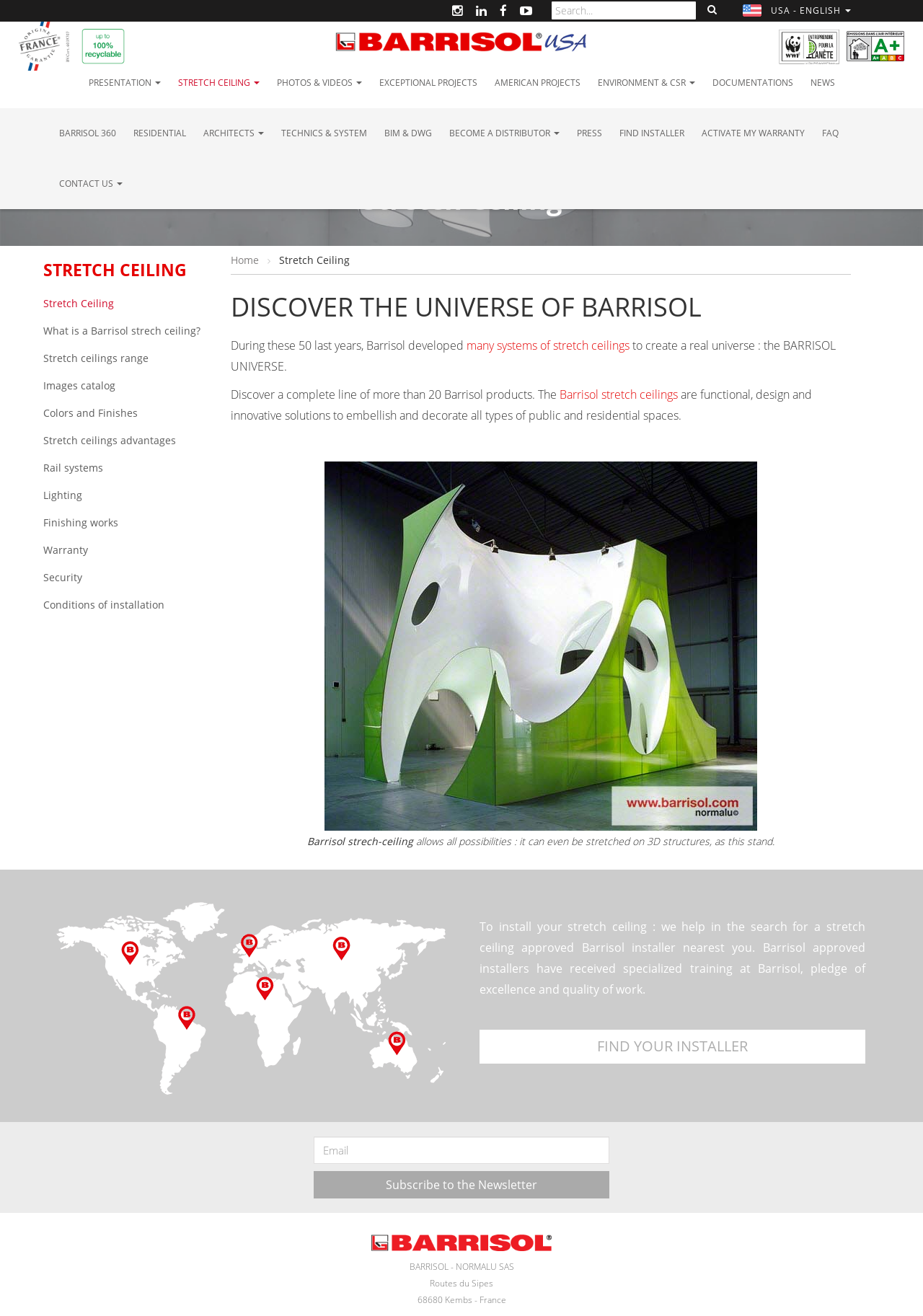From the element description: "Warranty", extract the bounding box coordinates of the UI element. The coordinates should be expressed as four float numbers between 0 and 1, in the order [left, top, right, bottom].

[0.047, 0.411, 0.227, 0.425]